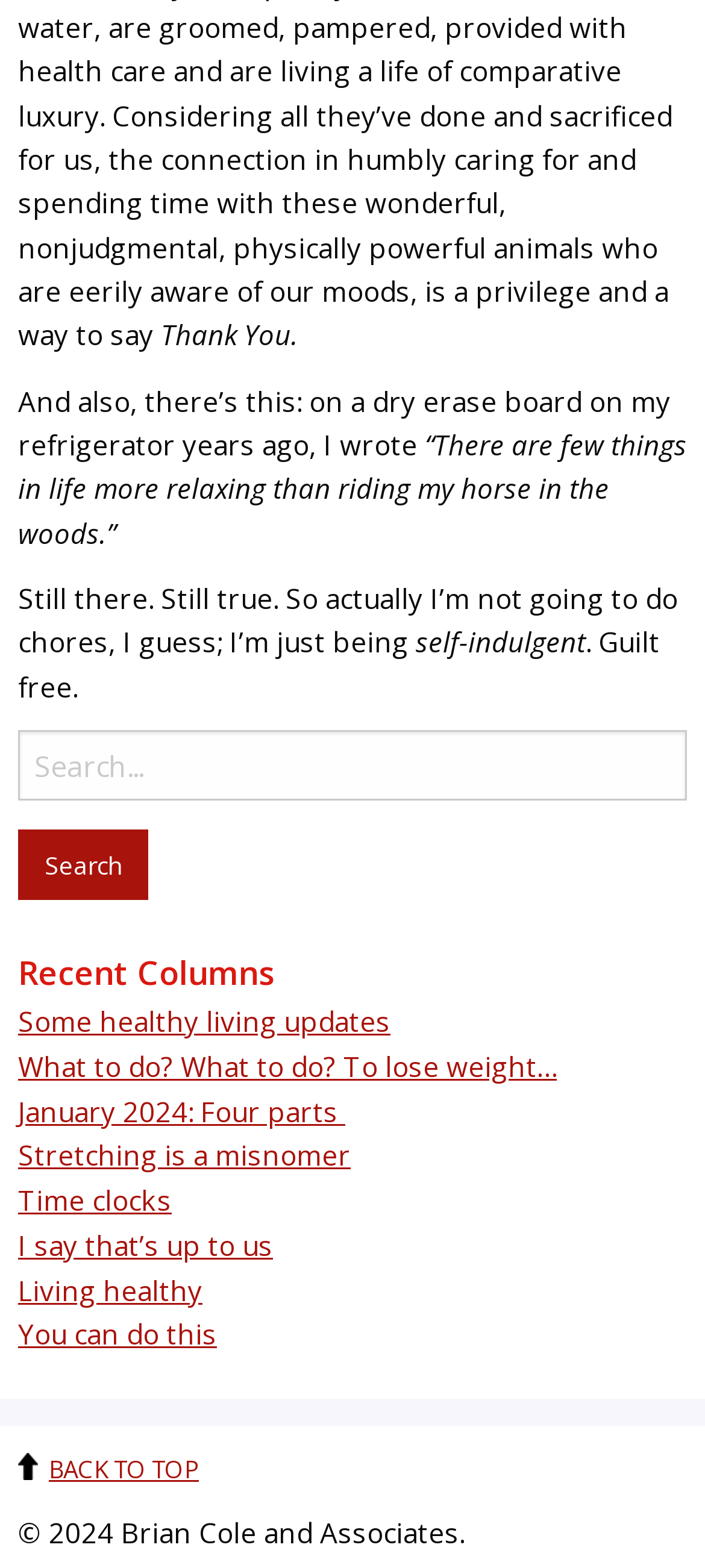Please locate the bounding box coordinates of the region I need to click to follow this instruction: "click on 'BACK TO TOP'".

[0.026, 0.927, 0.282, 0.948]